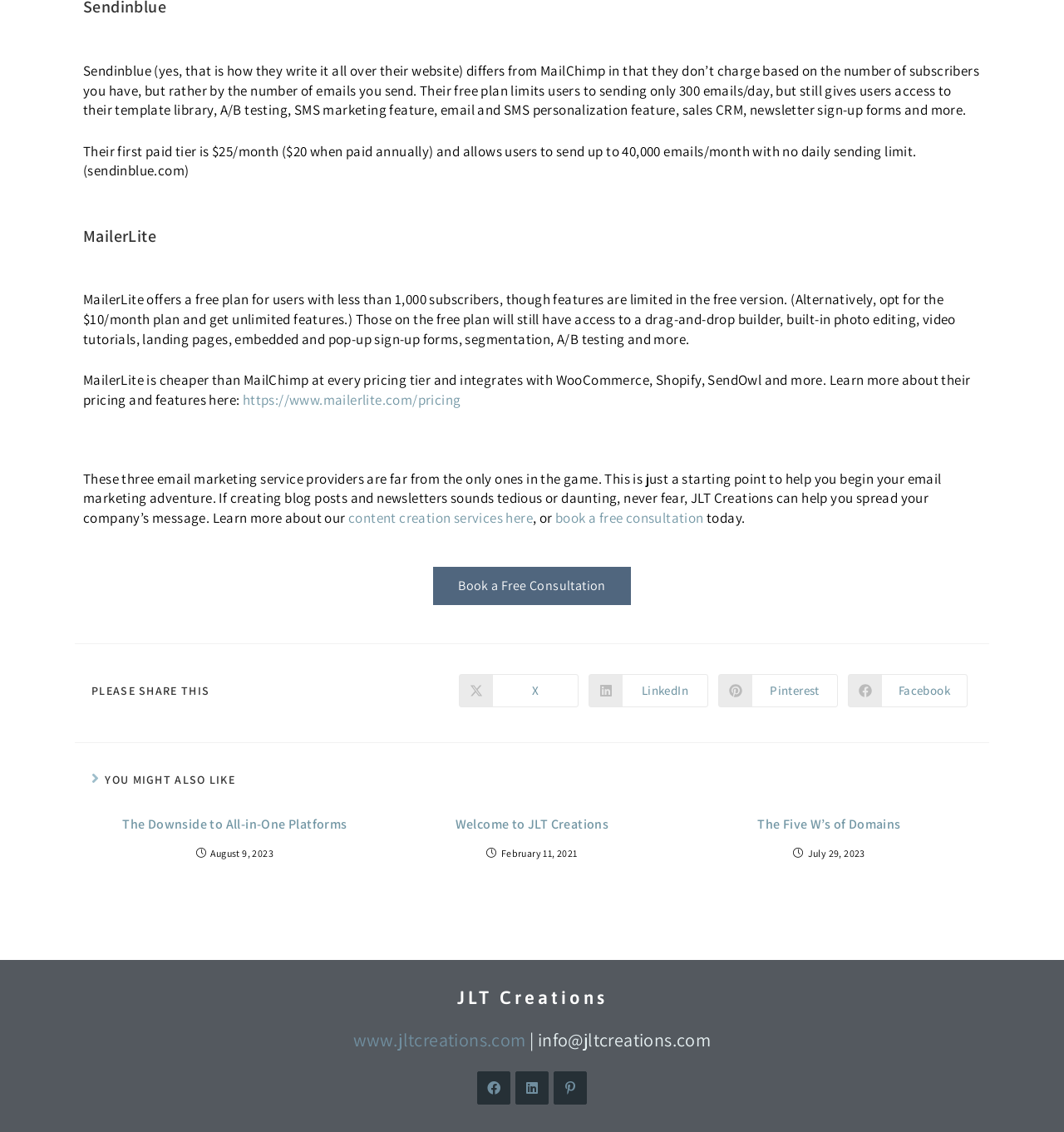How many sharing options are available?
Based on the image, answer the question with as much detail as possible.

The webpage provides a list of available sharing options, which includes Share on X, Share on LinkedIn, Share on Pinterest, and Share on Facebook, totaling 4 options.